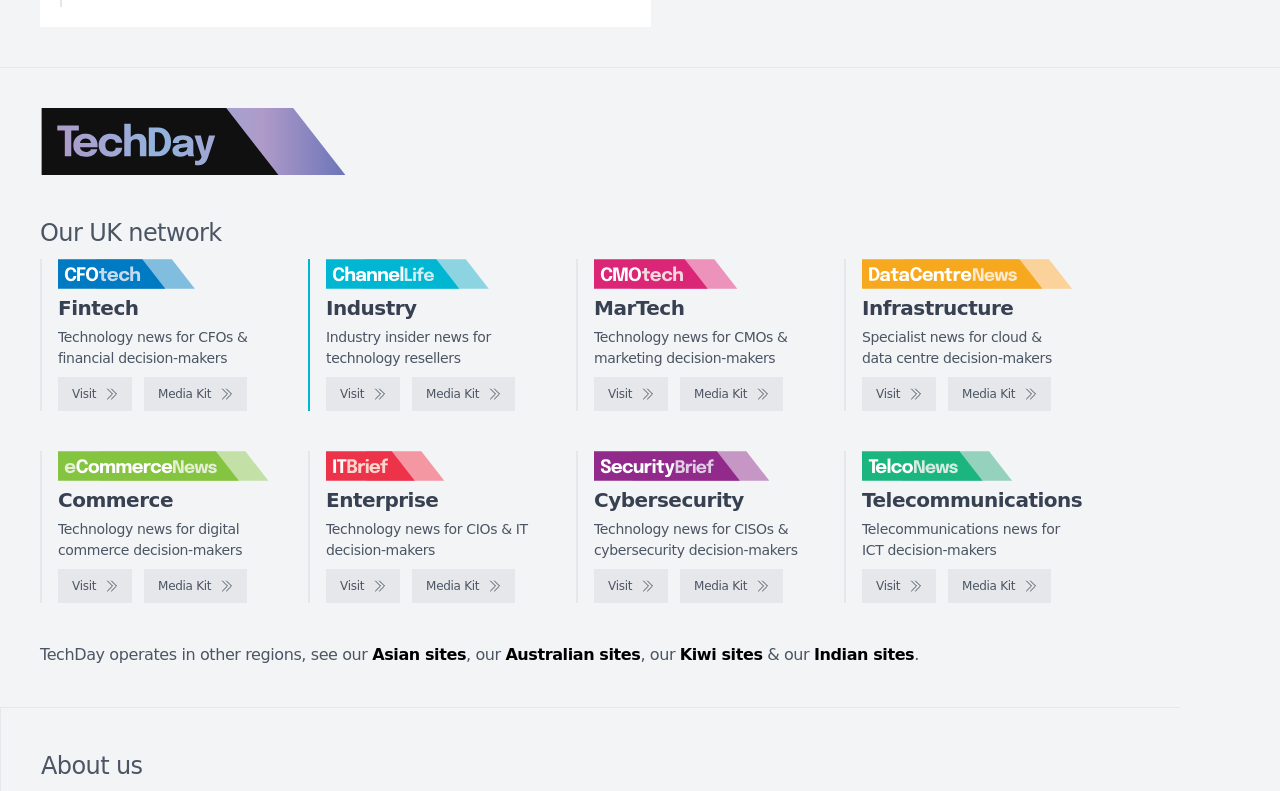What is the last item in the list of regions?
Based on the screenshot, respond with a single word or phrase.

Indian sites